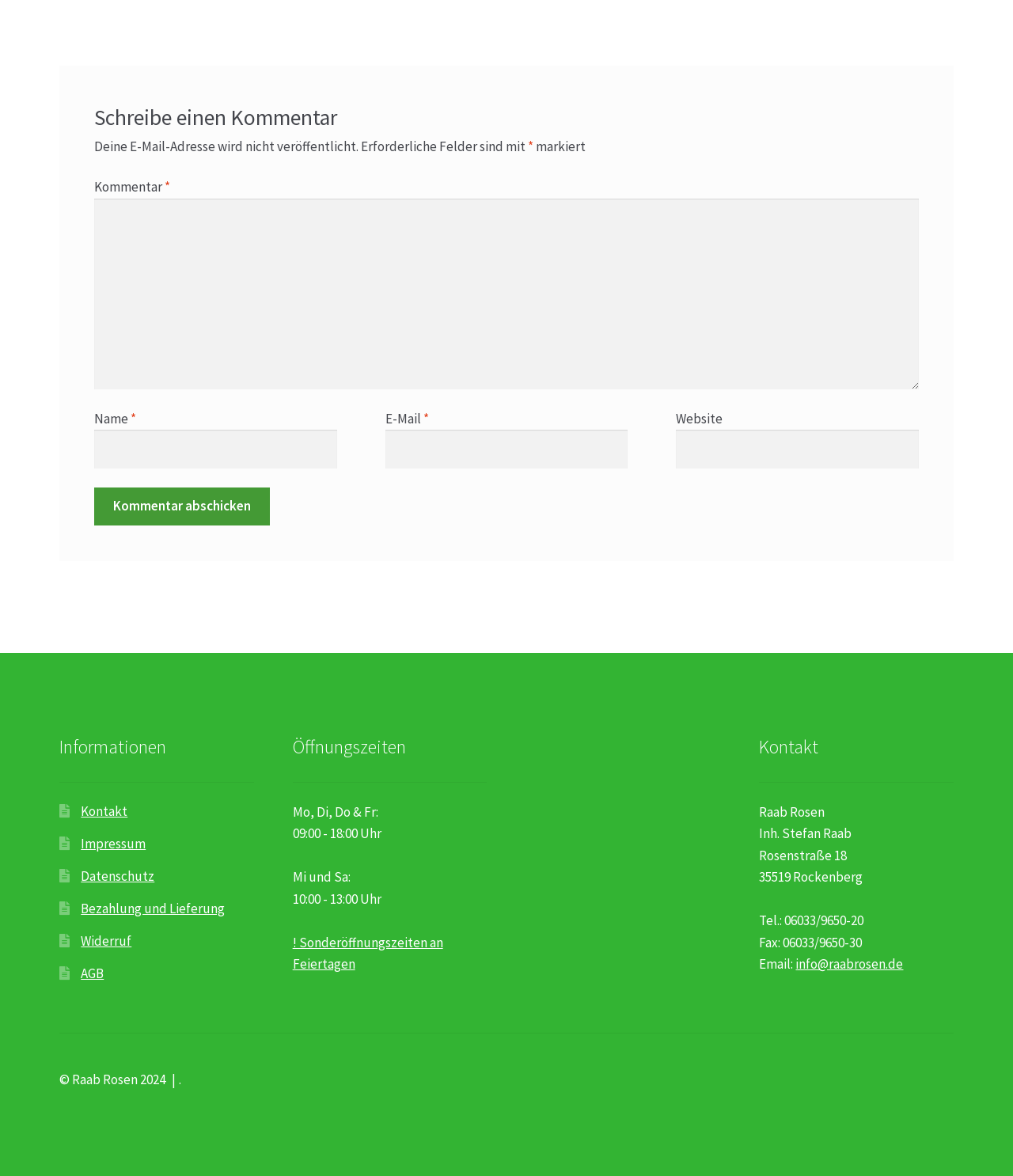What is the copyright year of the webpage?
Kindly give a detailed and elaborate answer to the question.

The copyright information is listed at the bottom of the webpage, which states '© Raab Rosen 2024', indicating that the copyright year is 2024.